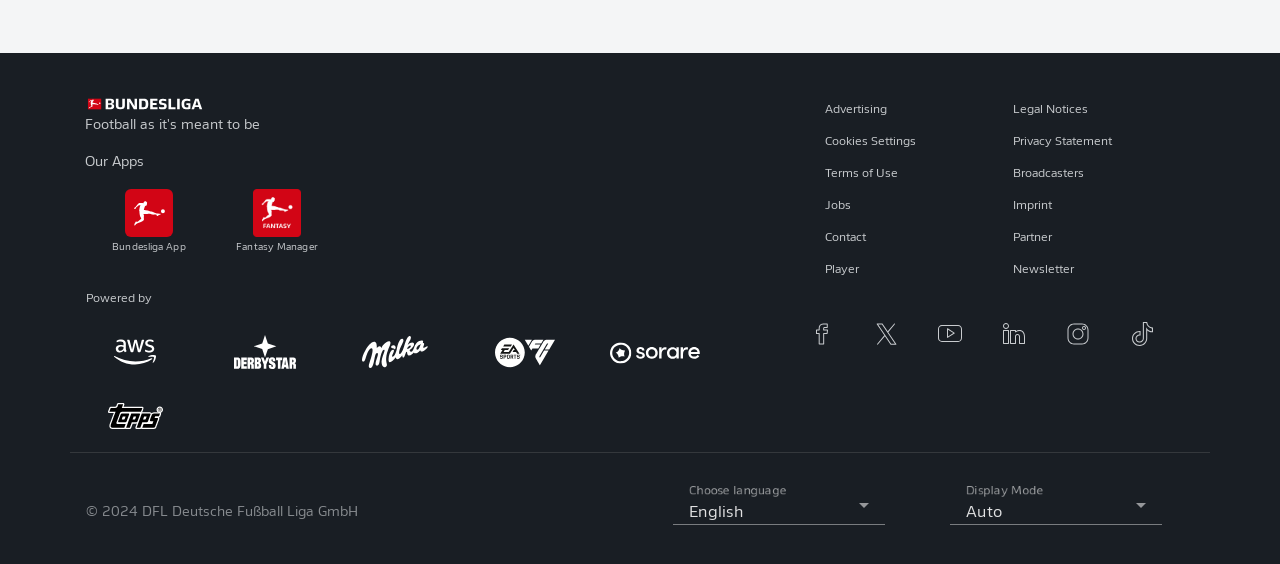What are the available display modes? Based on the image, give a response in one word or a short phrase.

Auto